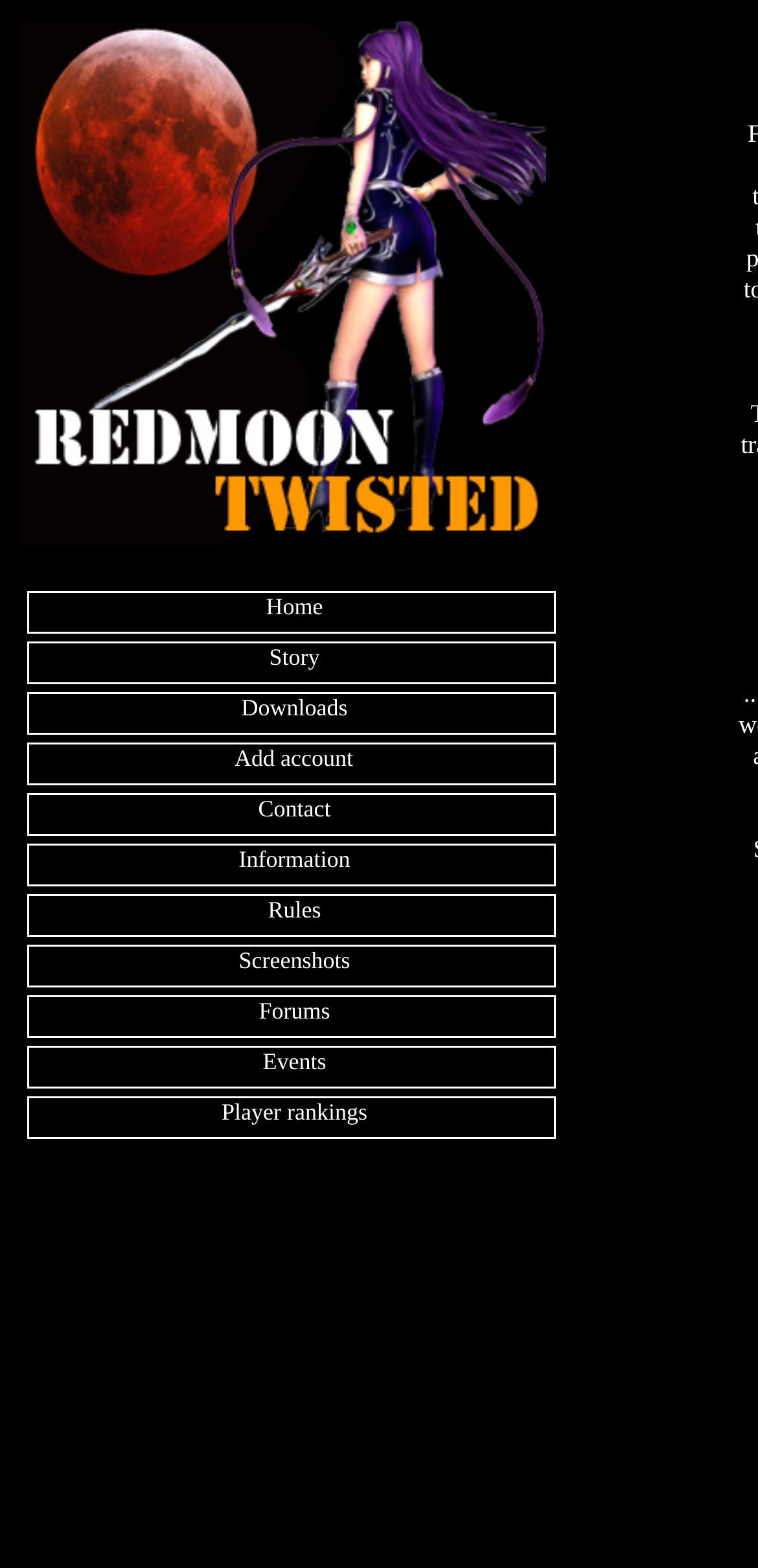Identify the bounding box coordinates of the section to be clicked to complete the task described by the following instruction: "Download files". The coordinates should be four float numbers between 0 and 1, formatted as [left, top, right, bottom].

[0.036, 0.441, 0.733, 0.469]